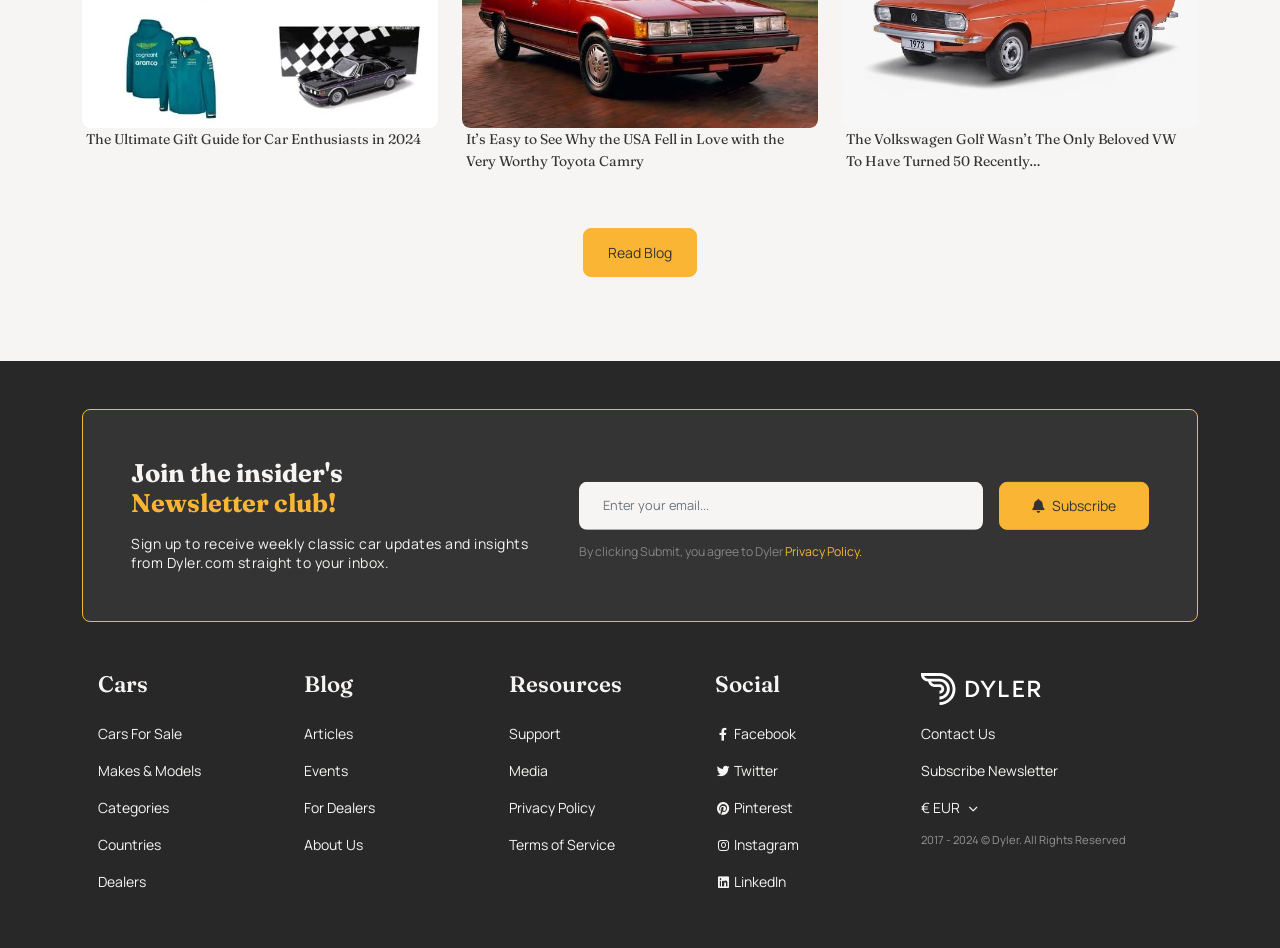Please identify the coordinates of the bounding box for the clickable region that will accomplish this instruction: "Read the blog".

[0.455, 0.241, 0.545, 0.293]